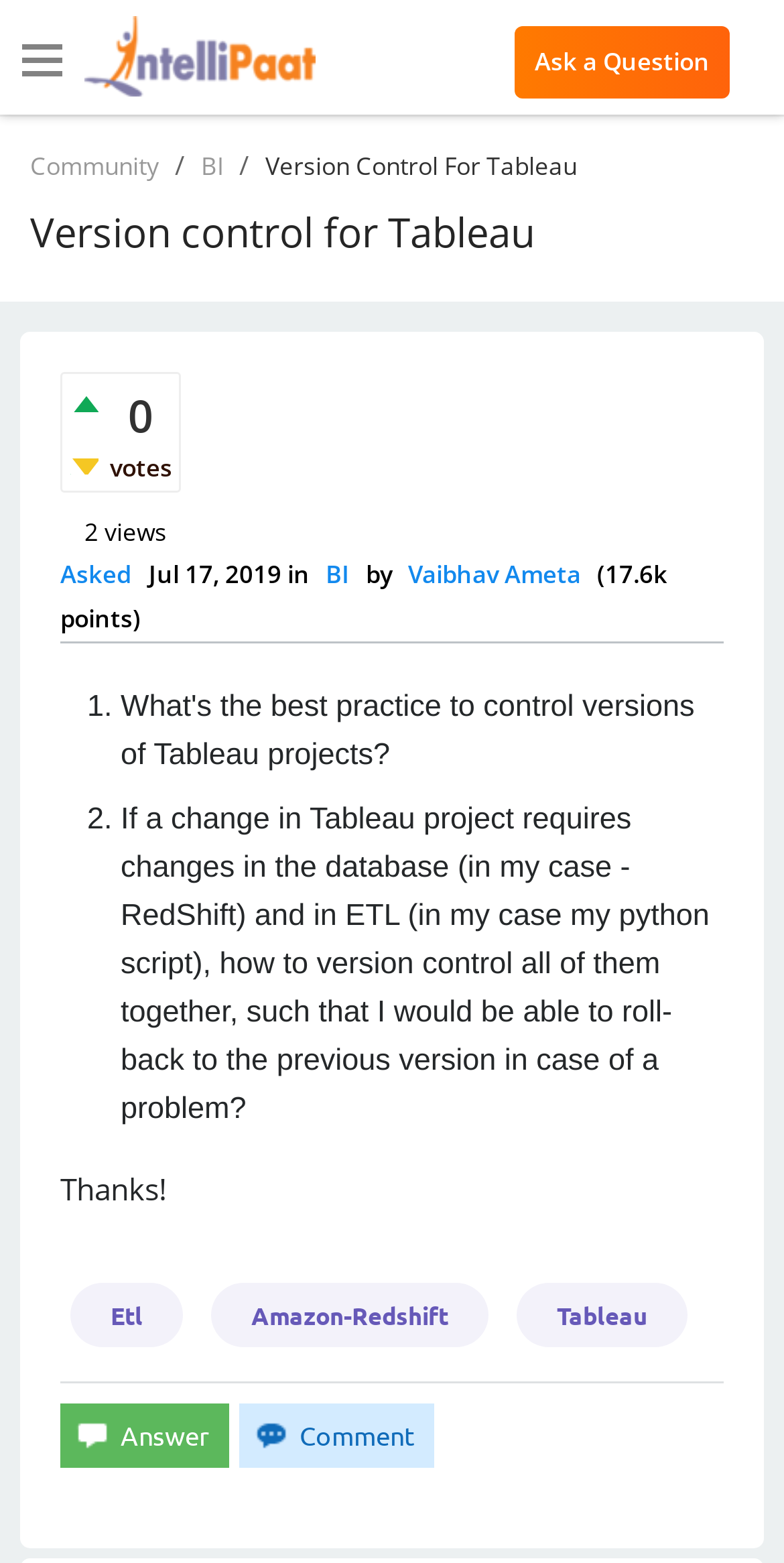Determine the bounding box coordinates for the area that needs to be clicked to fulfill this task: "Click on the 'Answer' button". The coordinates must be given as four float numbers between 0 and 1, i.e., [left, top, right, bottom].

[0.077, 0.897, 0.292, 0.938]